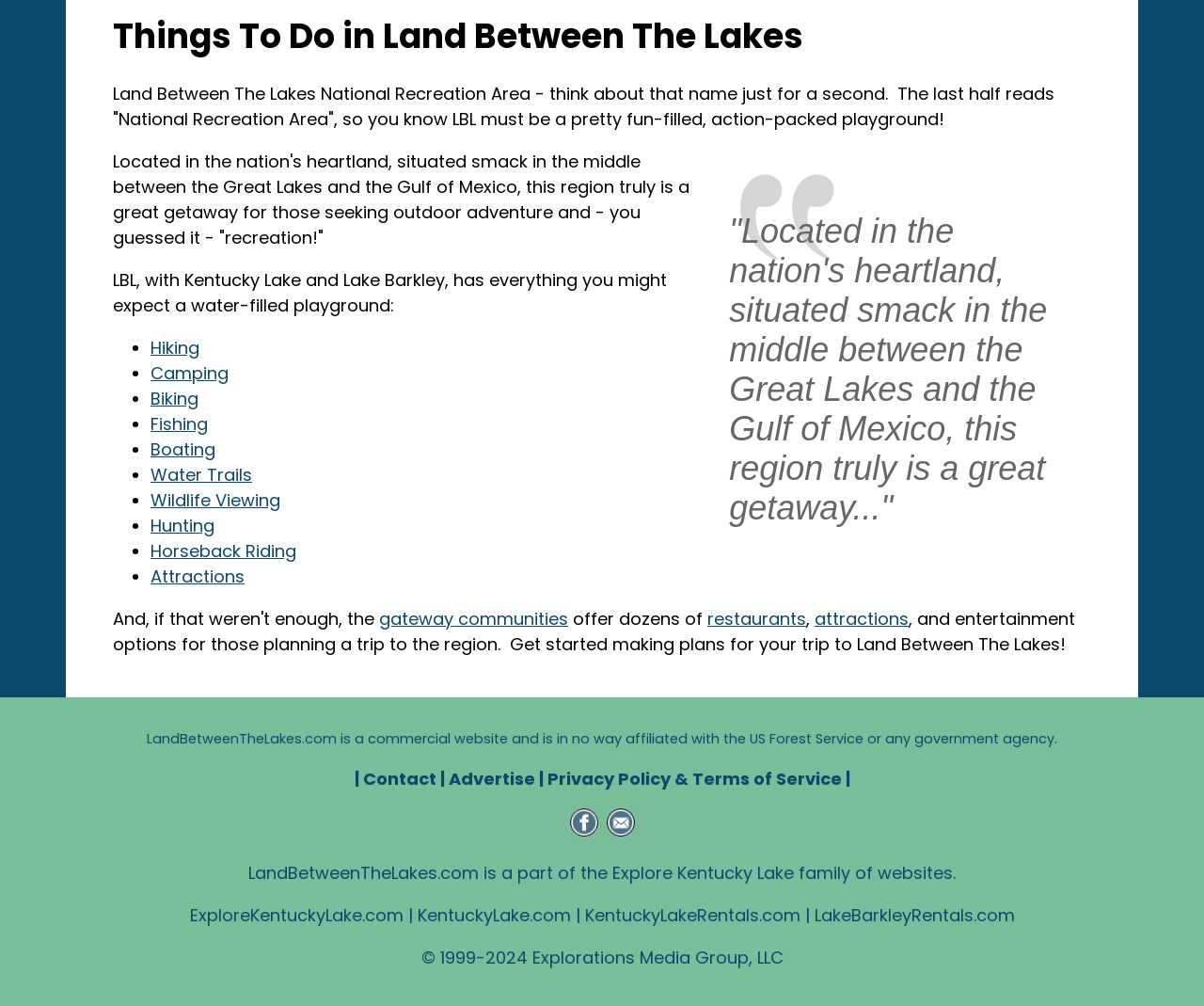Identify the bounding box of the HTML element described as: "restaurants".

[0.588, 0.603, 0.67, 0.626]